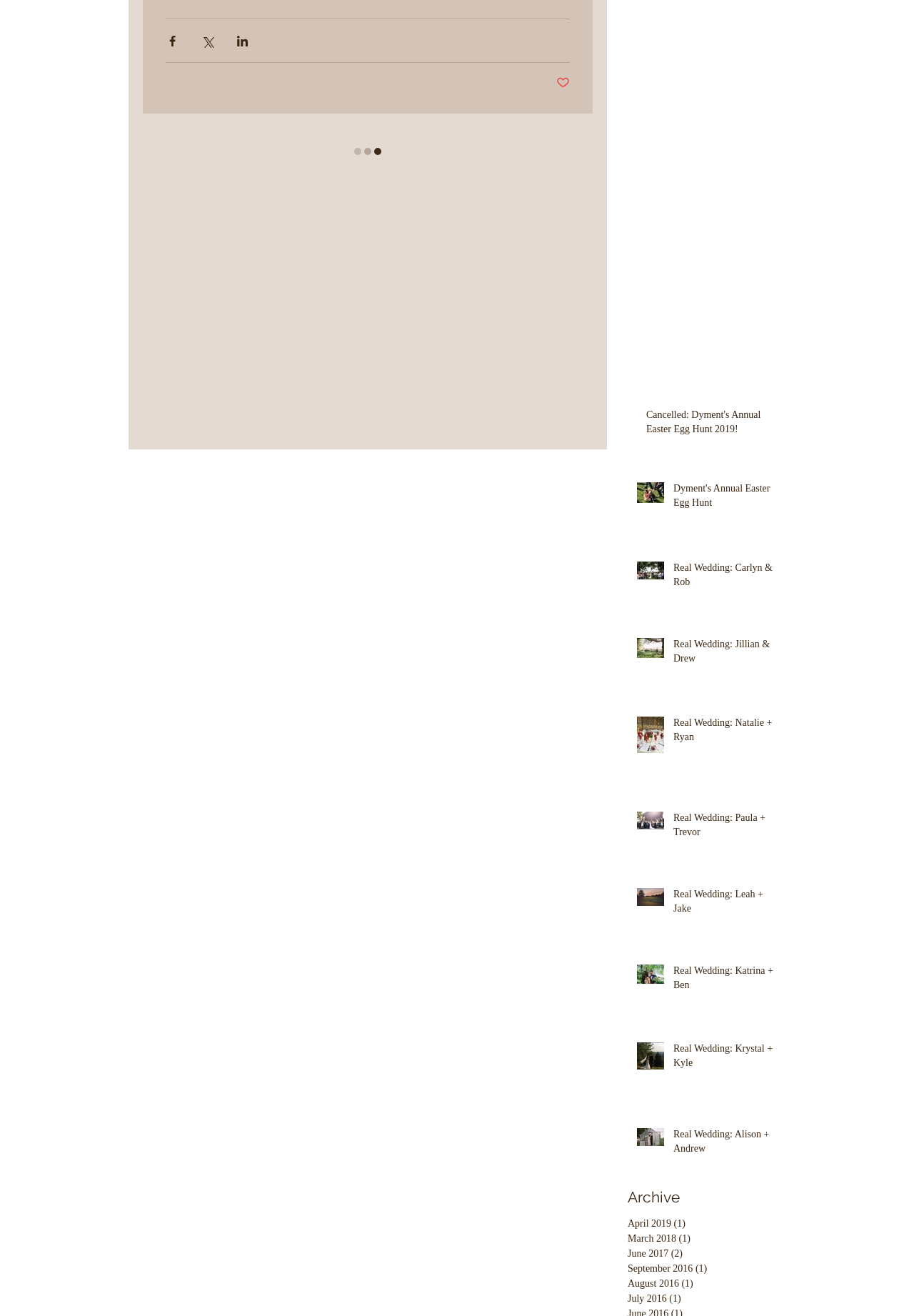Find and indicate the bounding box coordinates of the region you should select to follow the given instruction: "Read post 'Cancelled: Dyment's Annual Easter Egg Hunt 2019!'".

[0.707, 0.198, 0.849, 0.224]